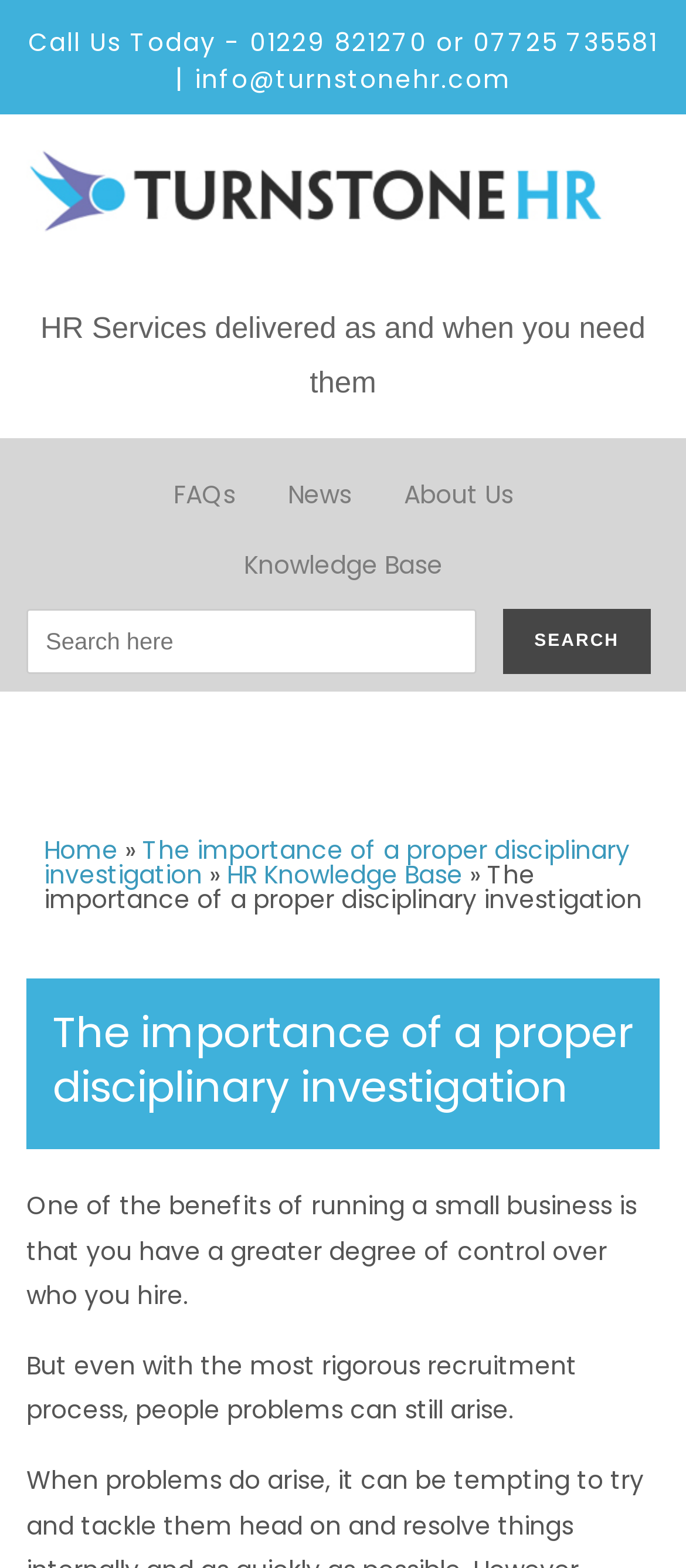What is the phone number to call?
Please provide a comprehensive answer based on the details in the screenshot.

I found the phone number by looking at the top section of the webpage, where it says 'Call Us Today - 01229 821270 or 07725 735581'.